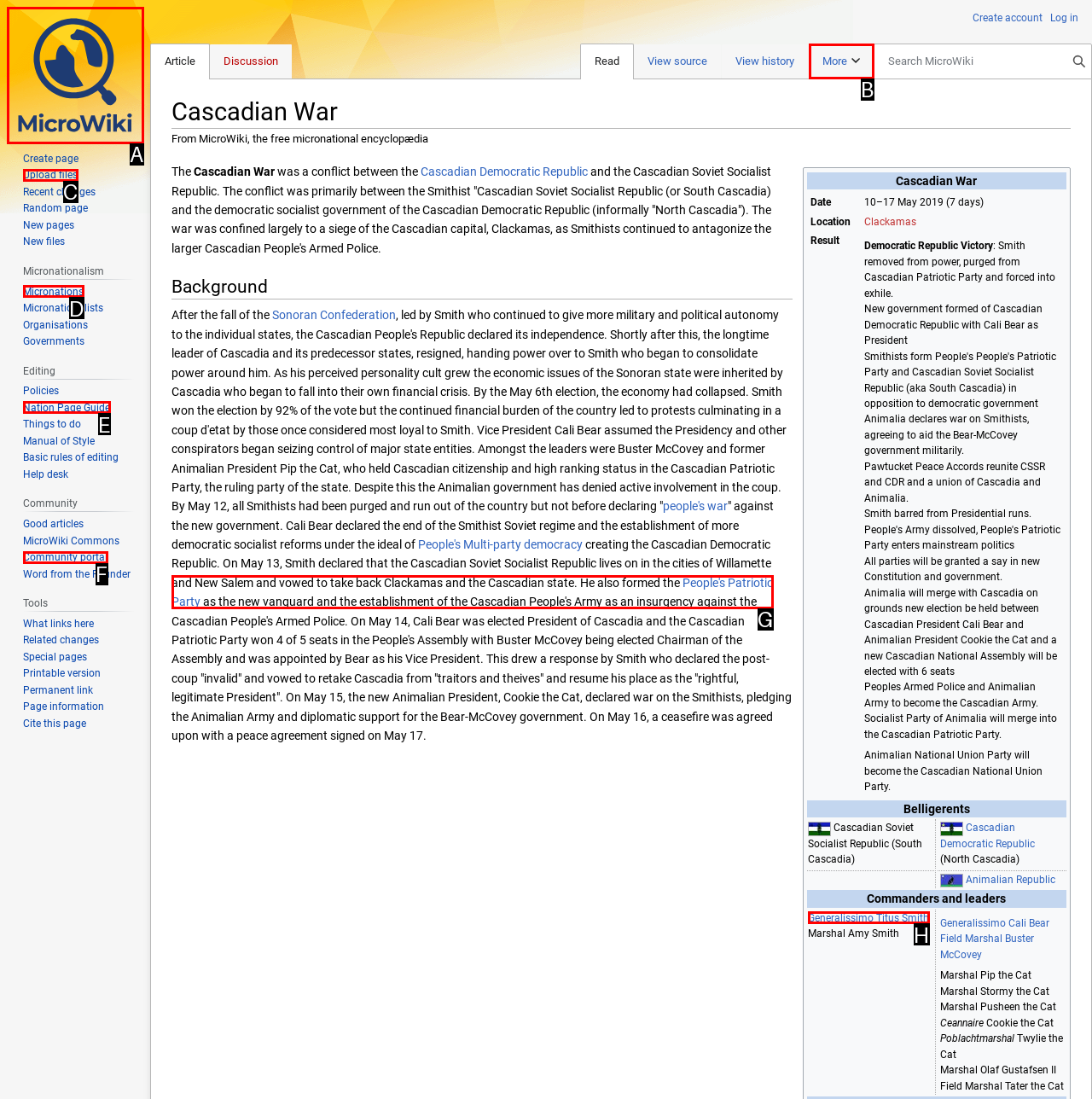Point out the HTML element that matches the following description: People's Patriotic Party
Answer with the letter from the provided choices.

G